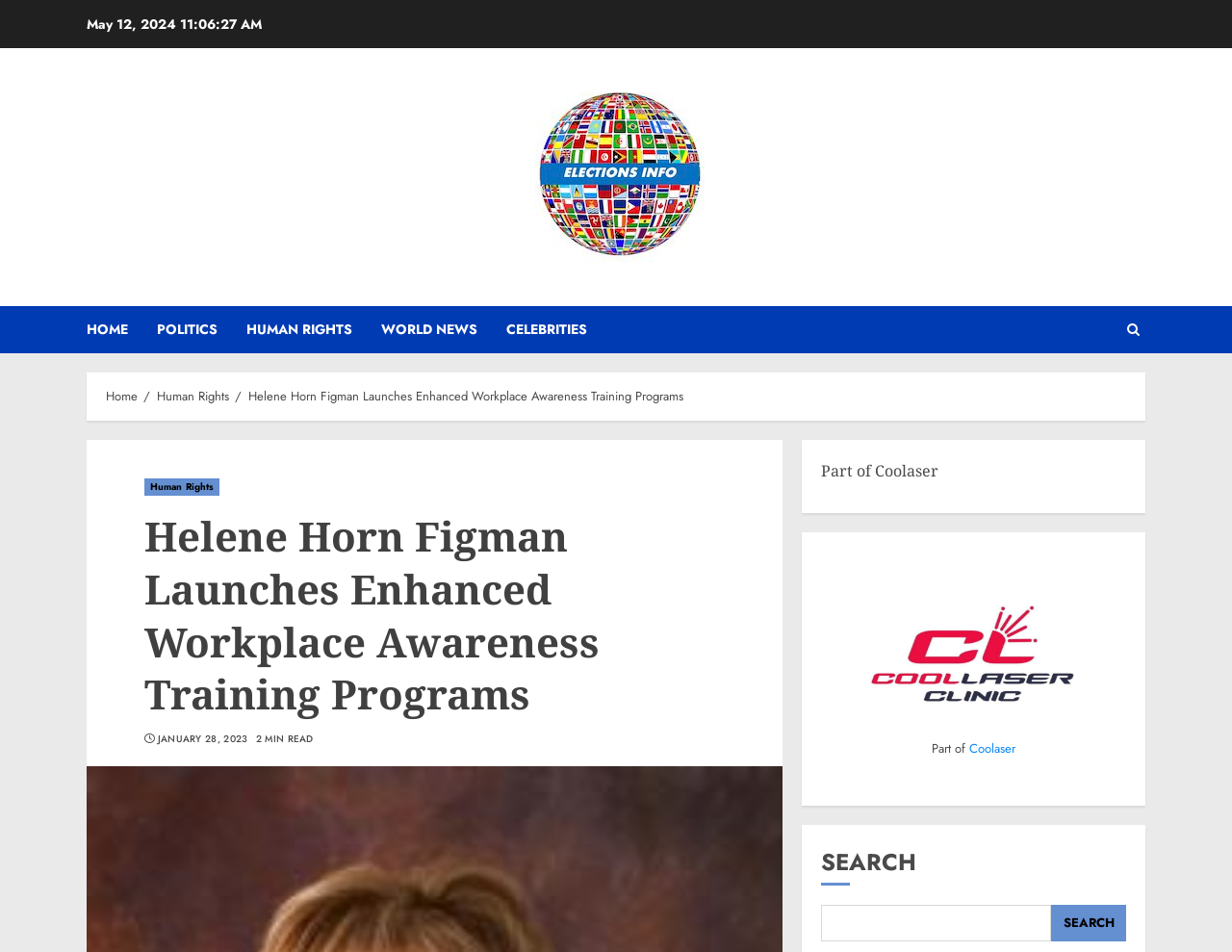Provide a thorough description of the webpage you see.

The webpage is about Helene Horn Figman's website, which provides a directory and comprehensive description of workplace awareness education programs. 

At the top left of the page, there is a date "May 12, 2024". Next to it, there is a link "elections info" with an accompanying image. 

Below the date, there is a navigation menu with links to "HOME", "POLITICS", "HUMAN RIGHTS", "WORLD NEWS", and "CELEBRITIES". 

On the right side of the page, there is a search bar with a search button. 

The main content of the page is an article titled "Helene Horn Figman Launches Enhanced Workplace Awareness Training Programs". The article has a heading and a subheading "JANUARY 28, 2023" with a "2 MIN READ" label. 

There is a breadcrumbs navigation above the article, showing the path "Home > Human Rights > Helene Horn Figman Launches Enhanced Workplace Awareness Training Programs". 

On the right side of the article, there is a figure with a link to "best stem cell clinic in kiev" and a caption "Part of Coolaser". 

At the bottom of the page, there is a link to "Coolaser" with a label "Part of".